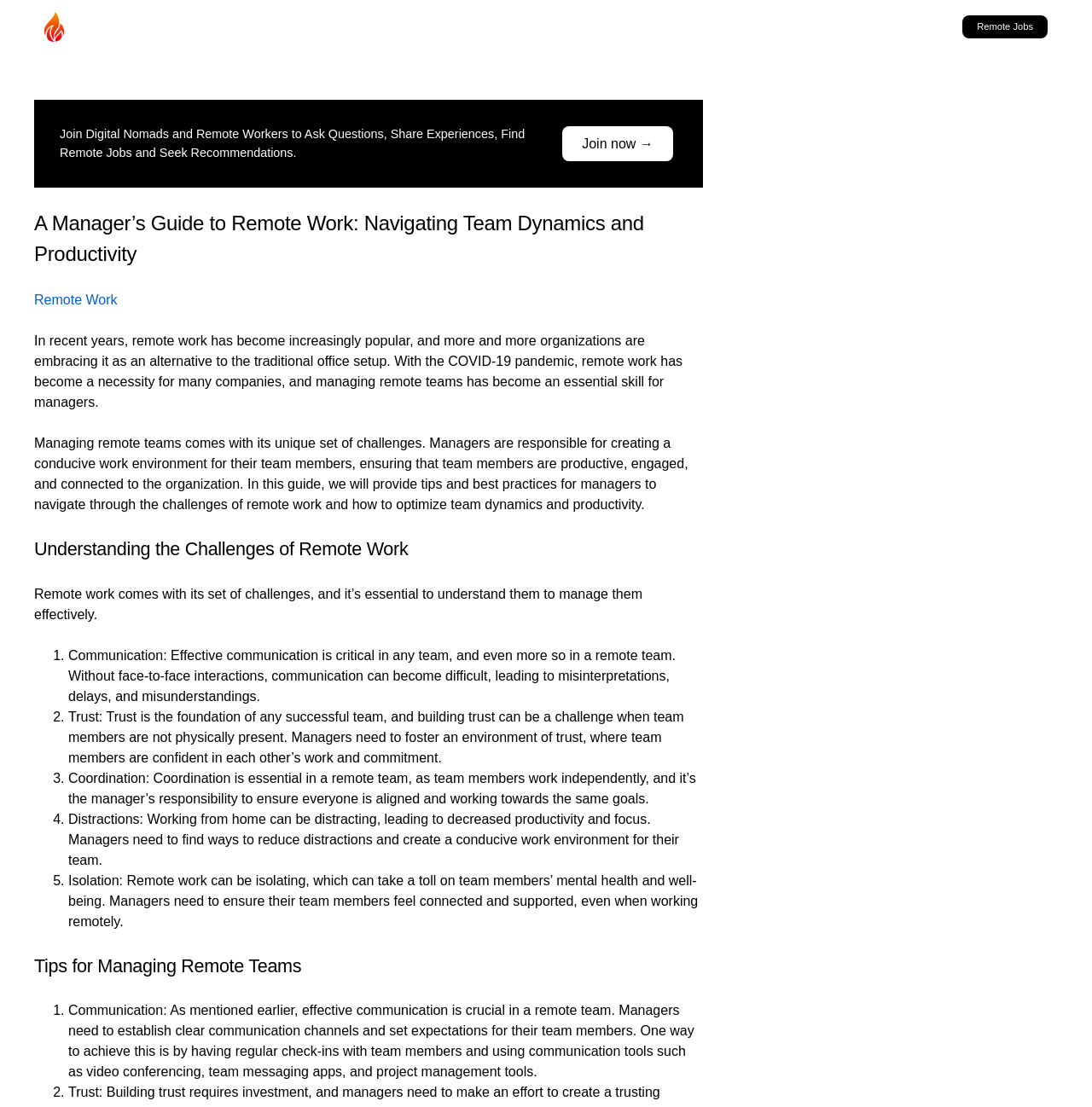How many challenges of remote work are mentioned?
Observe the image and answer the question with a one-word or short phrase response.

4